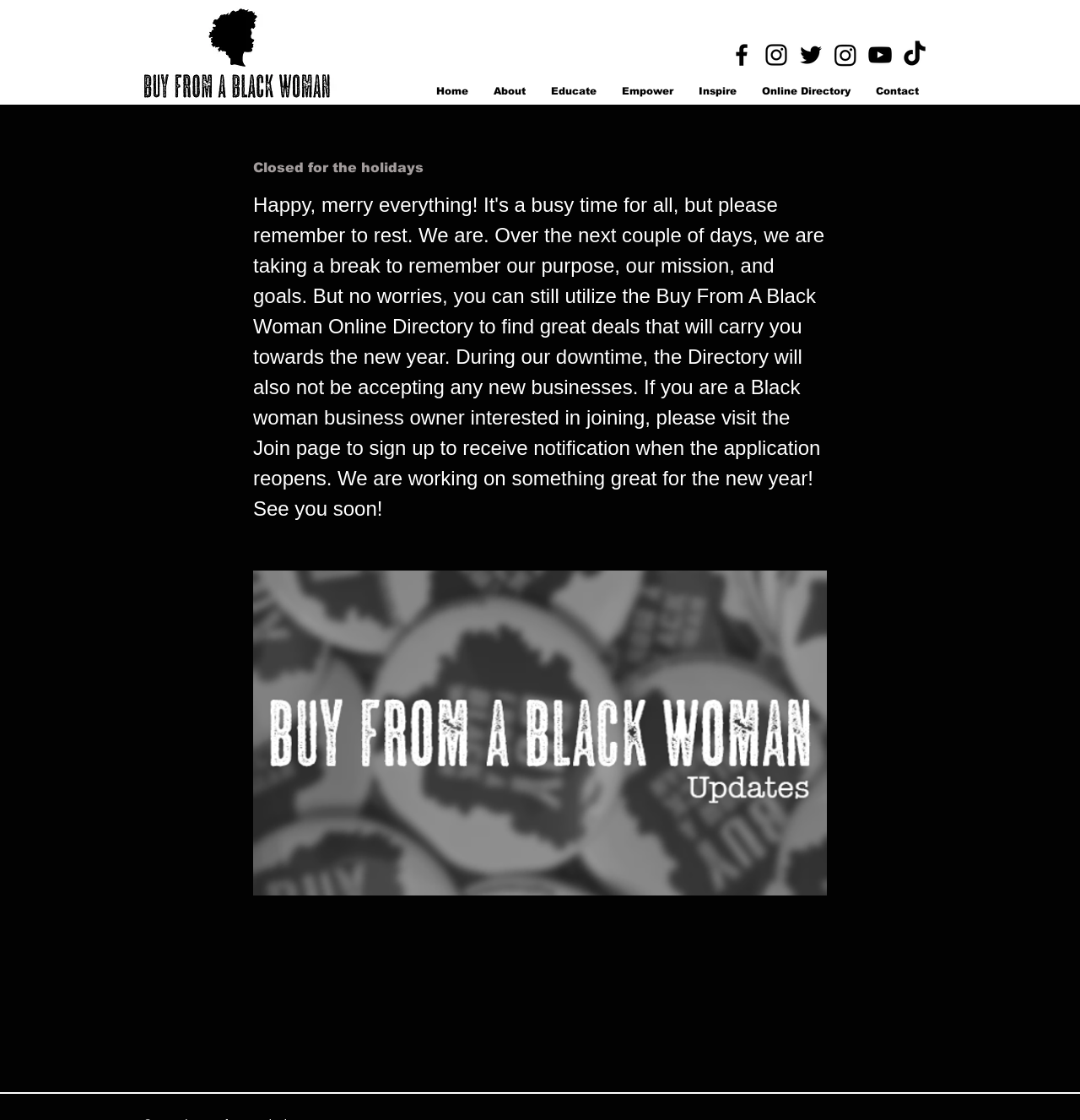Provide the bounding box coordinates for the UI element that is described as: "Online Directory".

[0.694, 0.069, 0.799, 0.095]